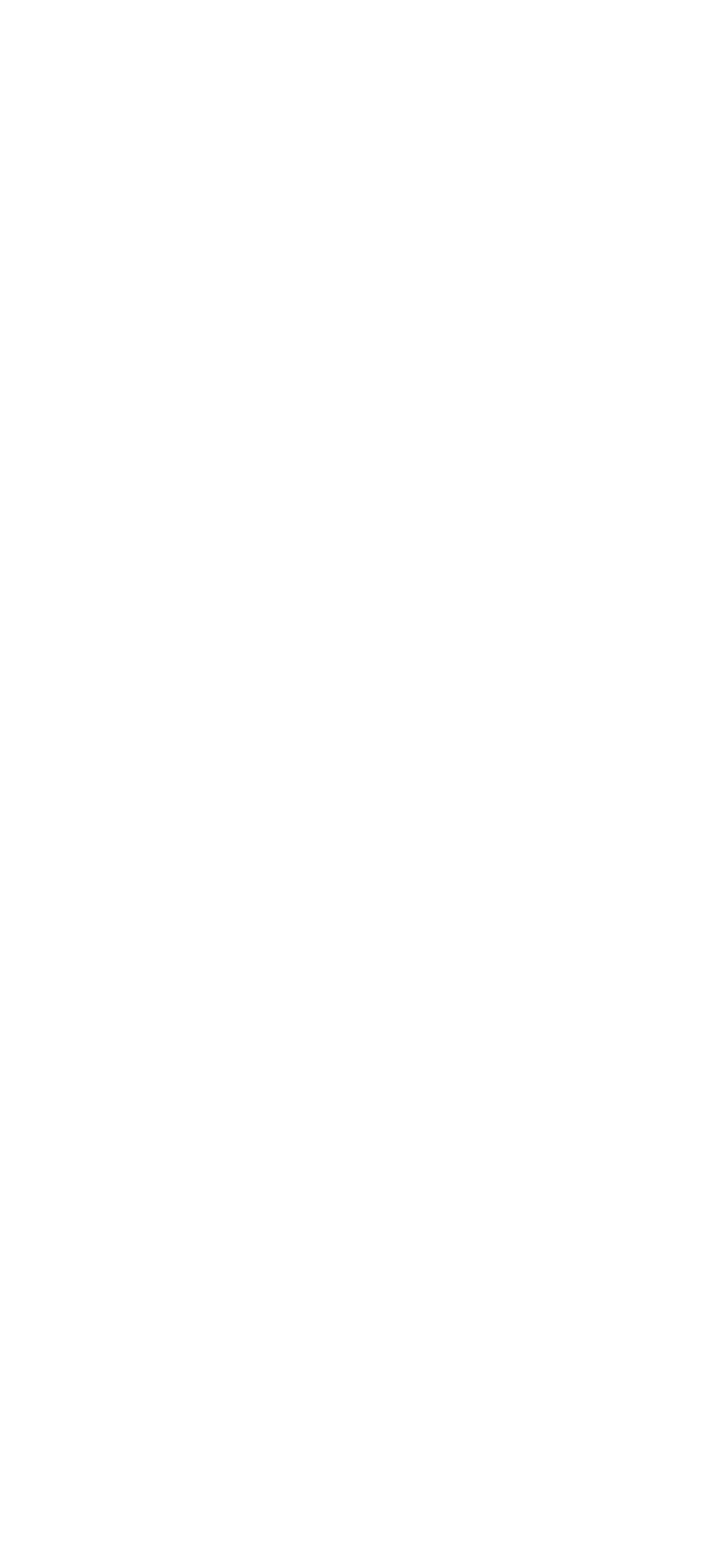How many links are there in the QUICK LINKS section?
Please elaborate on the answer to the question with detailed information.

I counted the number of link elements under the 'QUICK LINKS' heading element and found four links: 'About Us', 'Contact Us', 'Disclosure', and 'Privacy Policy'.